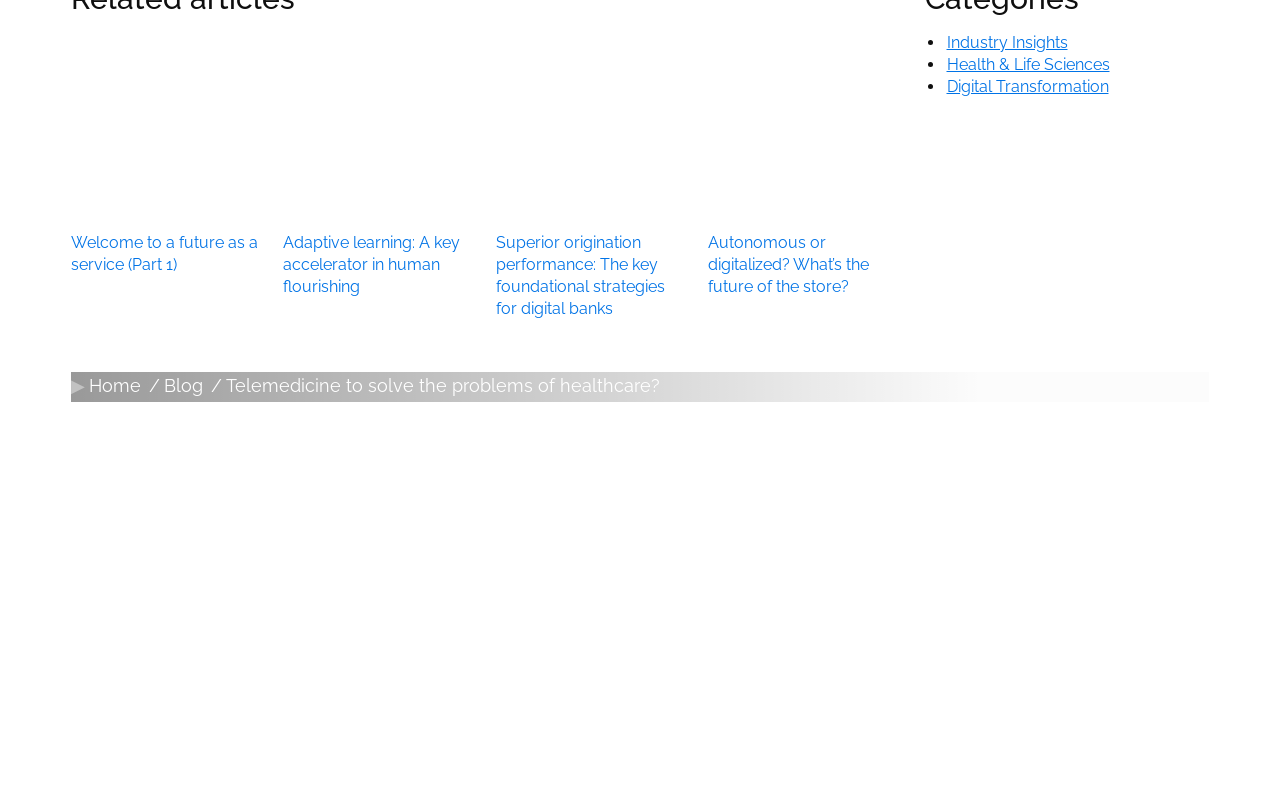Provide the bounding box coordinates of the HTML element this sentence describes: "Client Stories". The bounding box coordinates consist of four float numbers between 0 and 1, i.e., [left, top, right, bottom].

[0.5, 0.712, 0.575, 0.735]